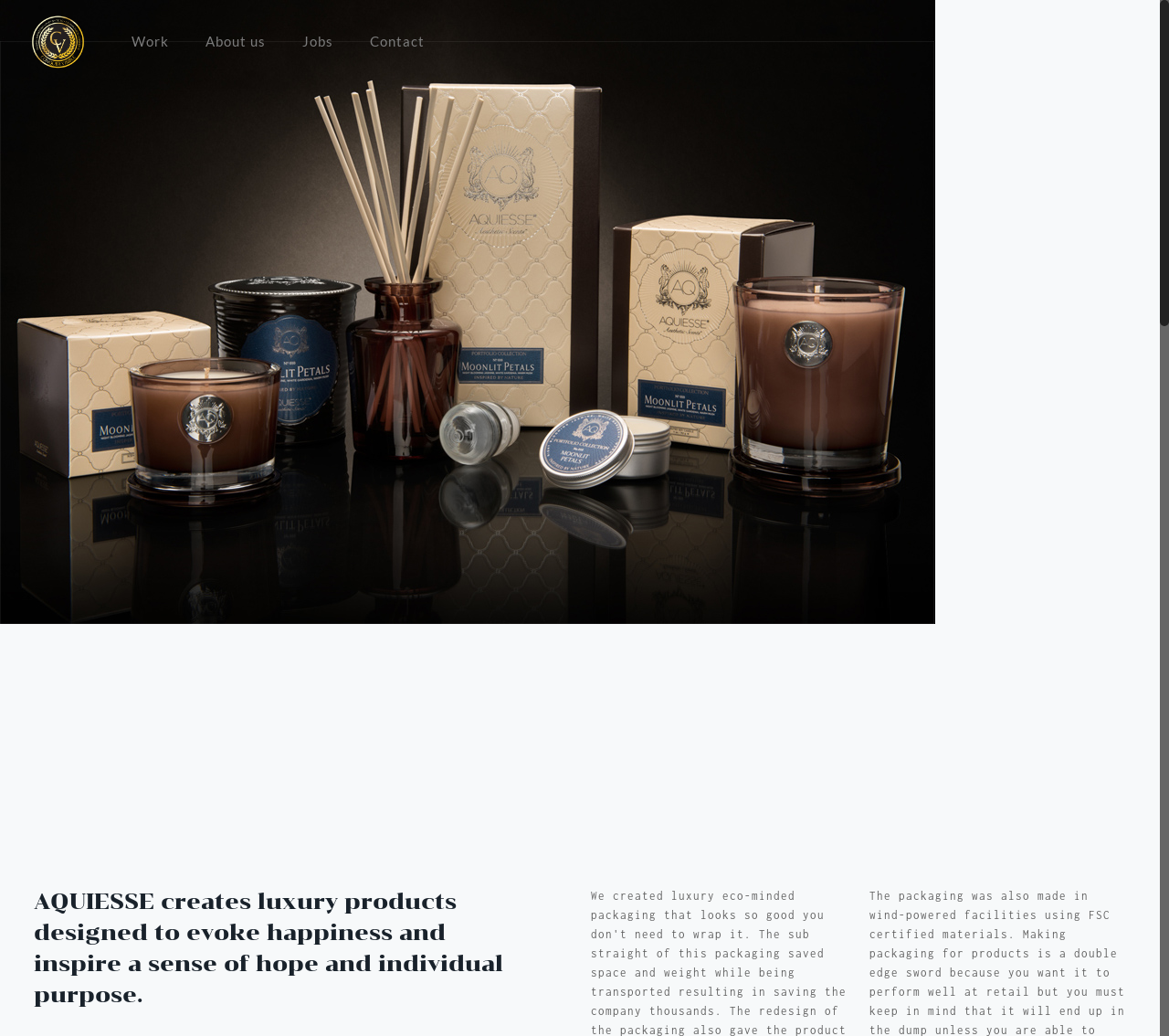How many navigation links are there?
Answer the question using a single word or phrase, according to the image.

4